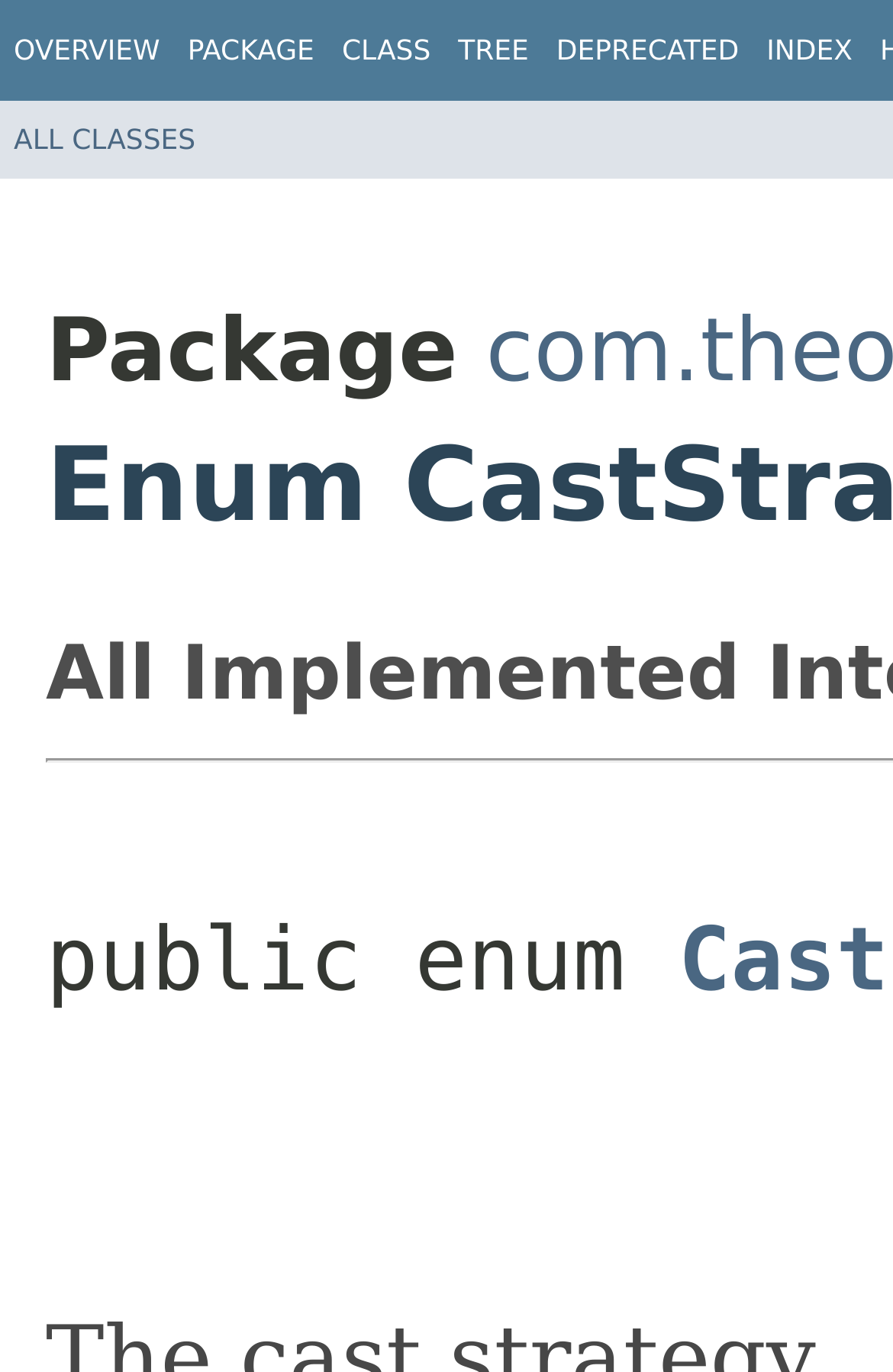What is the access modifier of the enum?
Using the visual information from the image, give a one-word or short-phrase answer.

public